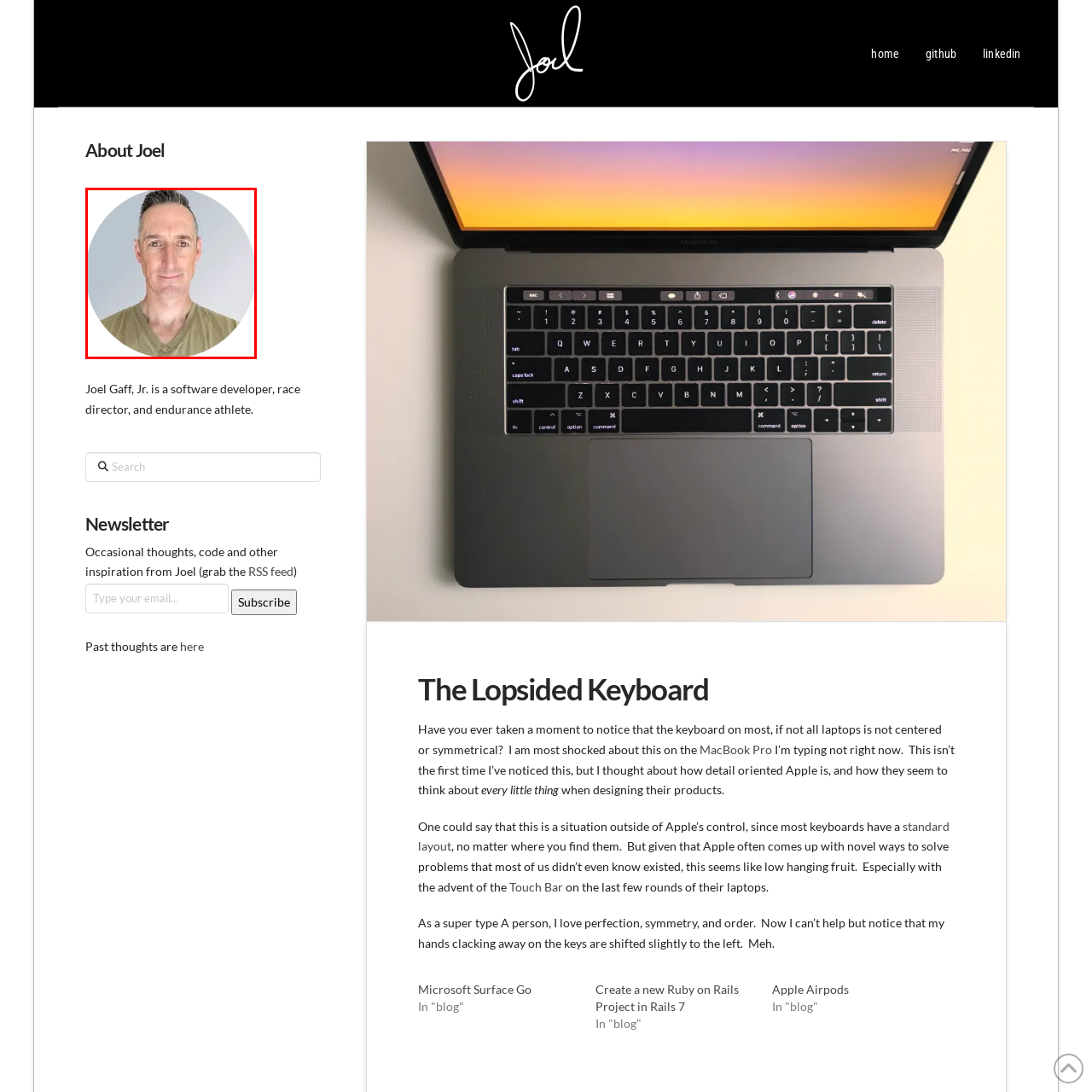Describe the features and objects visible in the red-framed section of the image in detail.

This image features a headshot of Joel Gaff, Jr., who is depicted smiling directly at the camera. He has short, neatly styled hair and is dressed in a simple, olive green V-neck shirt. The background is light and unobtrusive, emphasizing his friendly expression. This image complements text describing Joel as a software developer, race director, and endurance athlete, showcasing his approachable personality and professionalism in various fields.